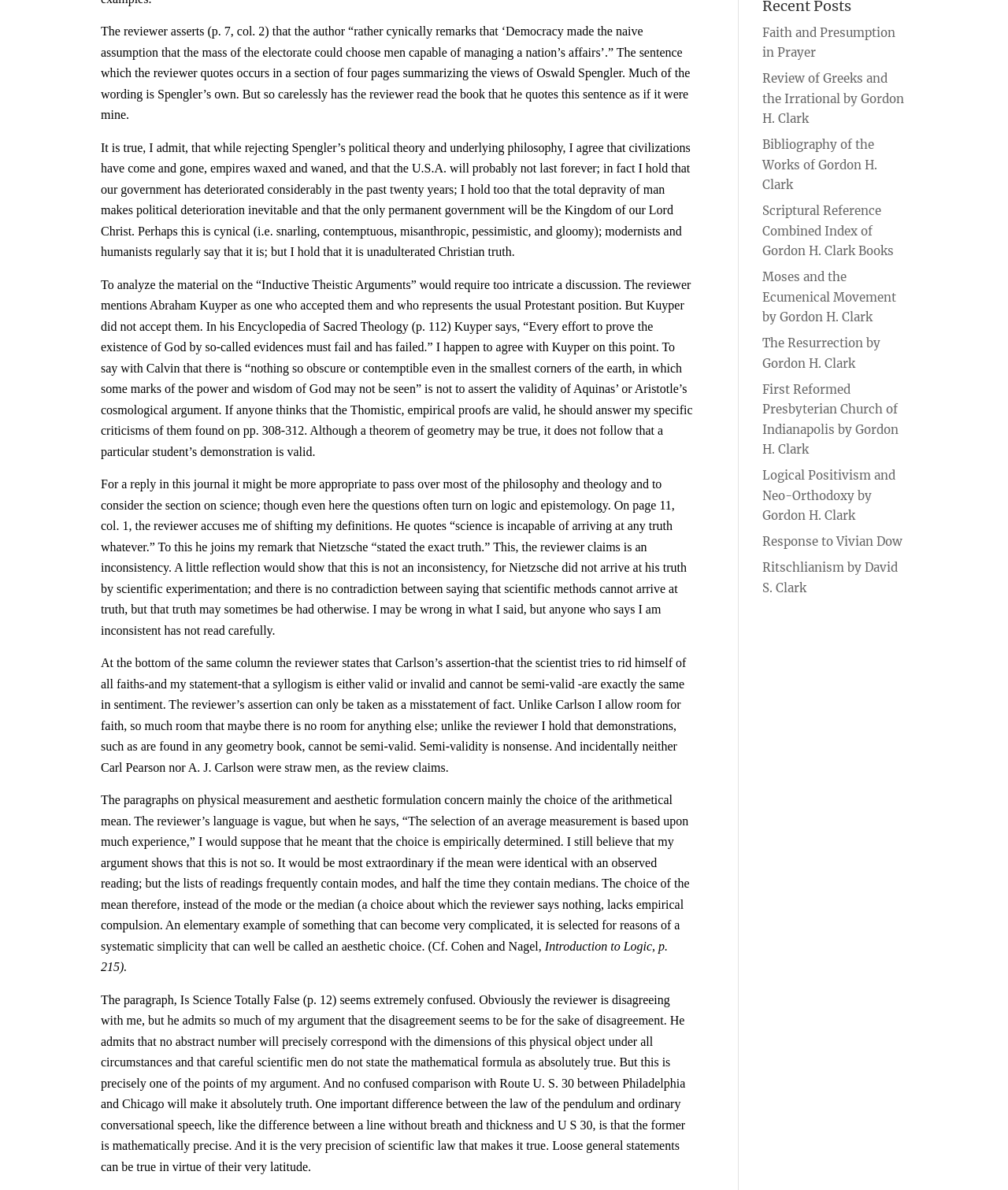Bounding box coordinates should be in the format (top-left x, top-left y, bottom-right x, bottom-right y) and all values should be floating point numbers between 0 and 1. Determine the bounding box coordinate for the UI element described as: Faith and Presumption in Prayer

[0.756, 0.021, 0.888, 0.05]